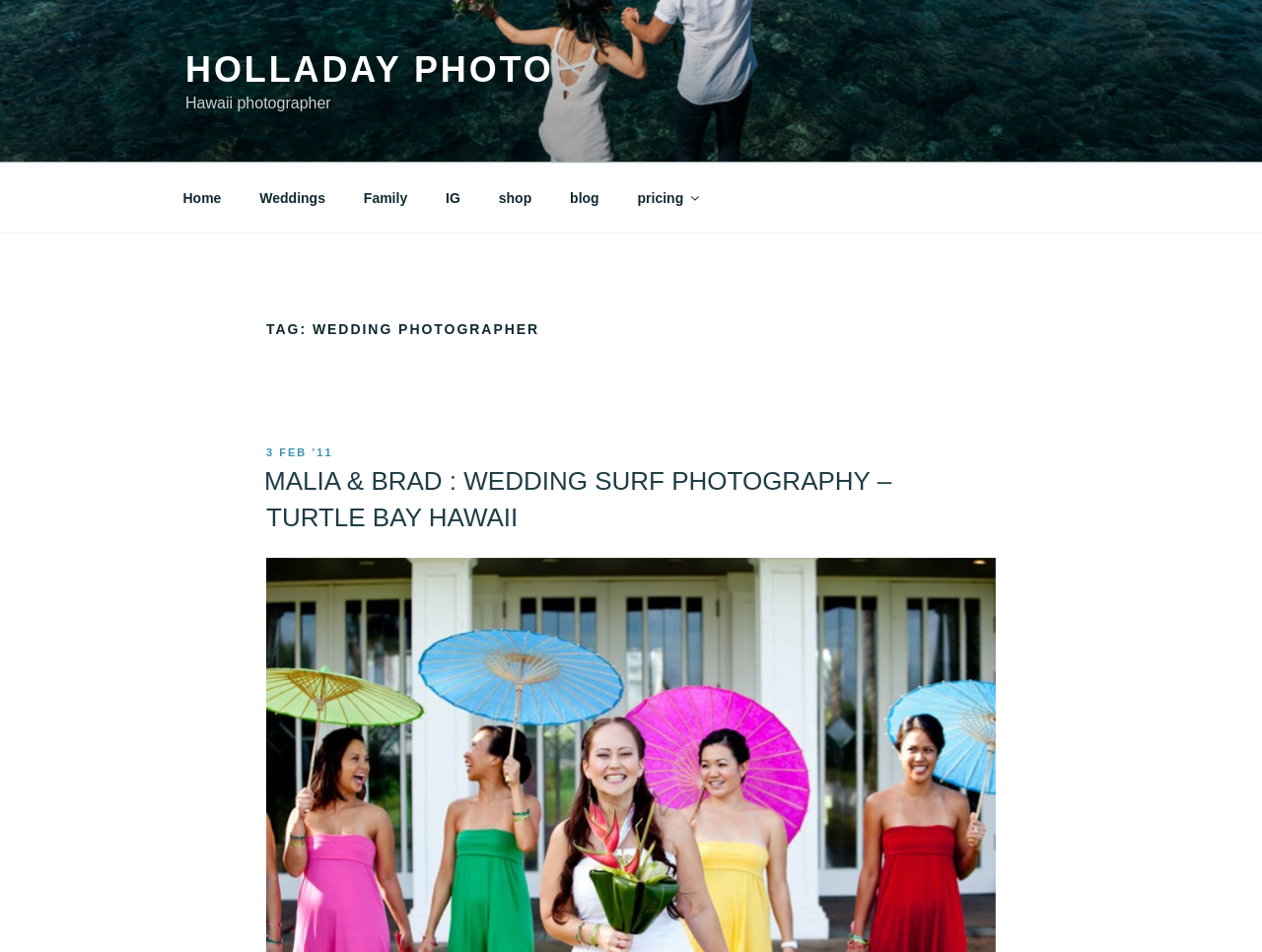Your task is to extract the text of the main heading from the webpage.

TAG: WEDDING PHOTOGRAPHER